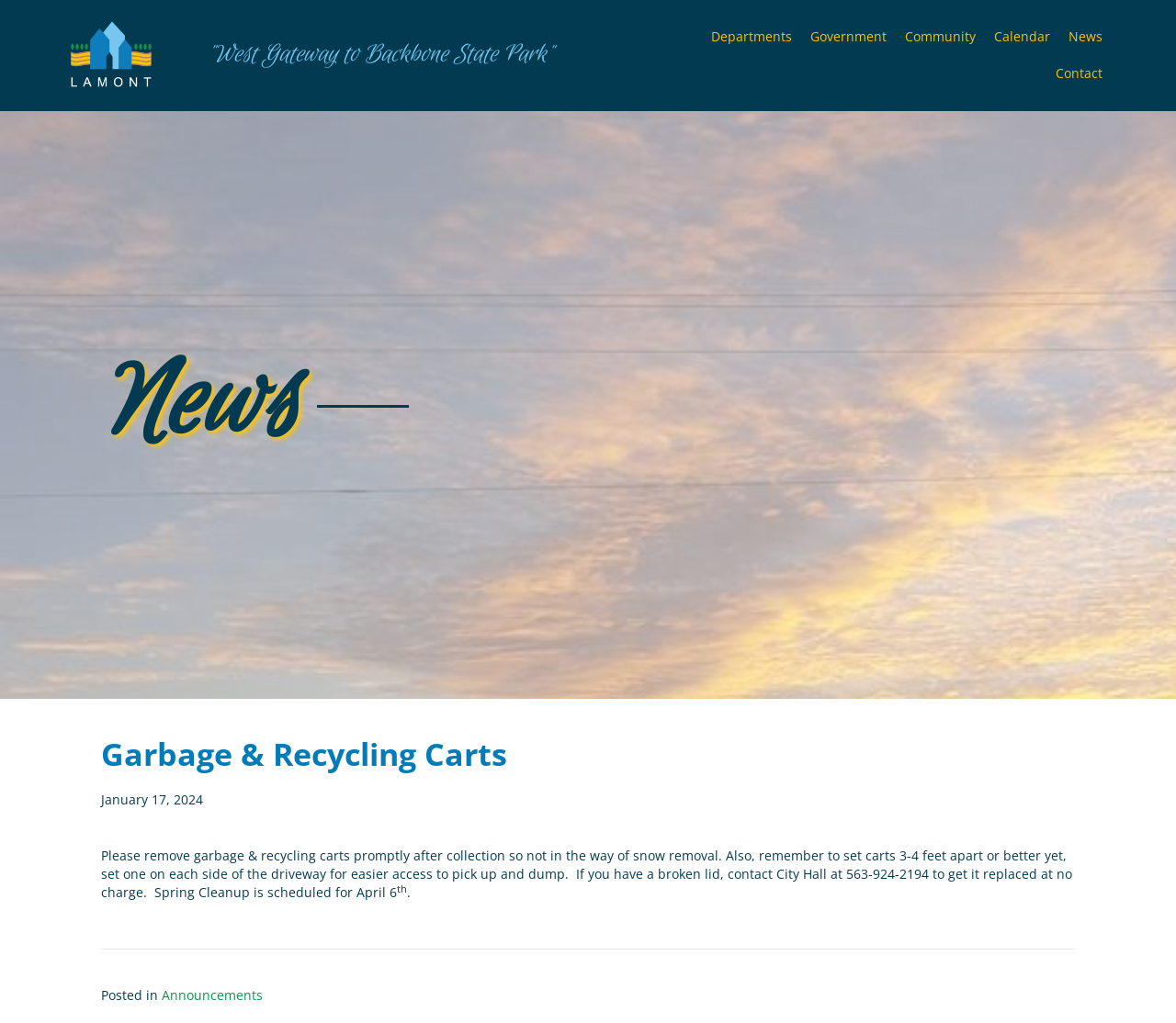Locate the bounding box coordinates of the element that should be clicked to fulfill the instruction: "View the 'lamont logo' image".

[0.055, 0.009, 0.133, 0.099]